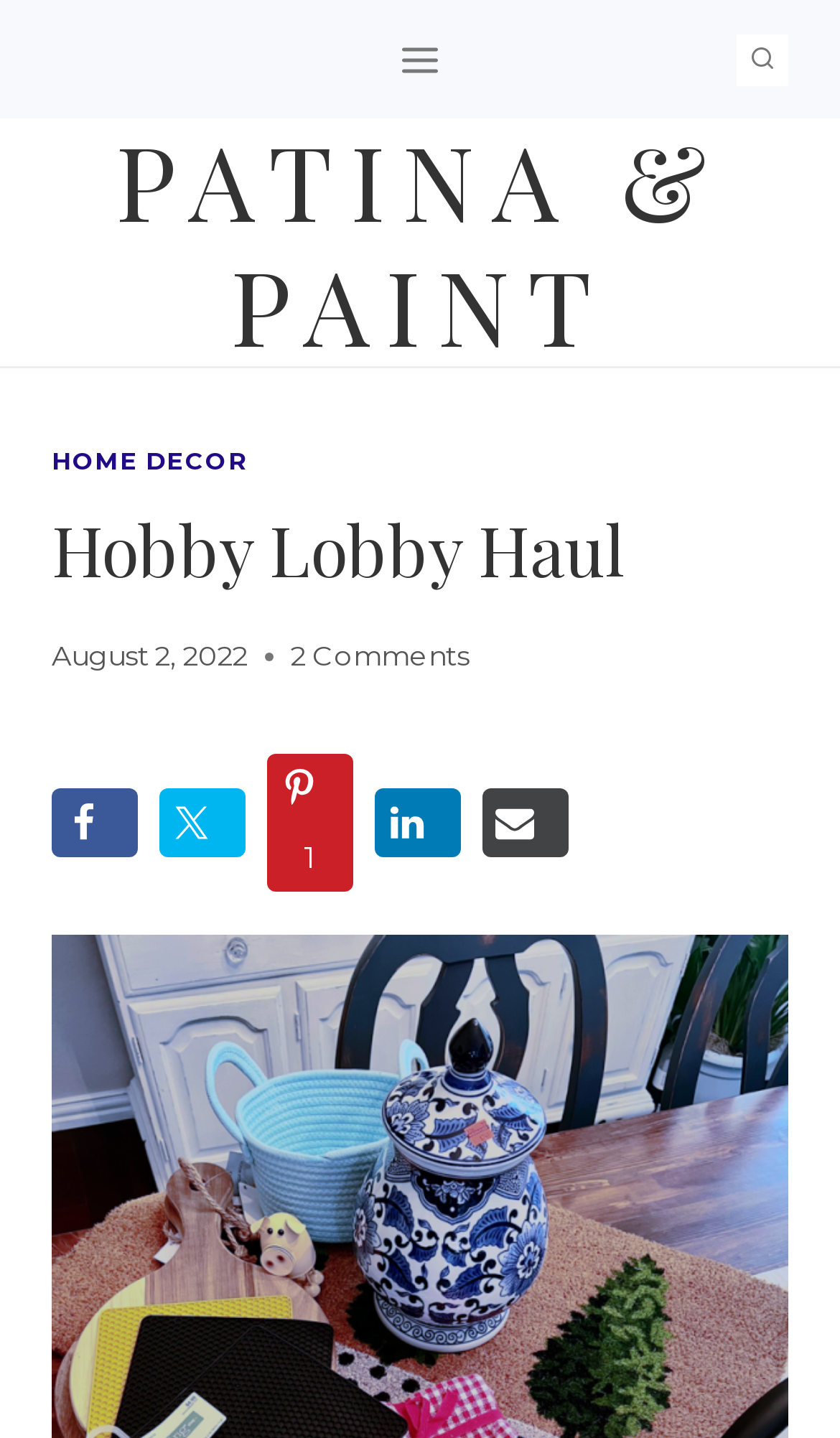Determine the coordinates of the bounding box that should be clicked to complete the instruction: "Share on Facebook". The coordinates should be represented by four float numbers between 0 and 1: [left, top, right, bottom].

[0.062, 0.548, 0.164, 0.595]